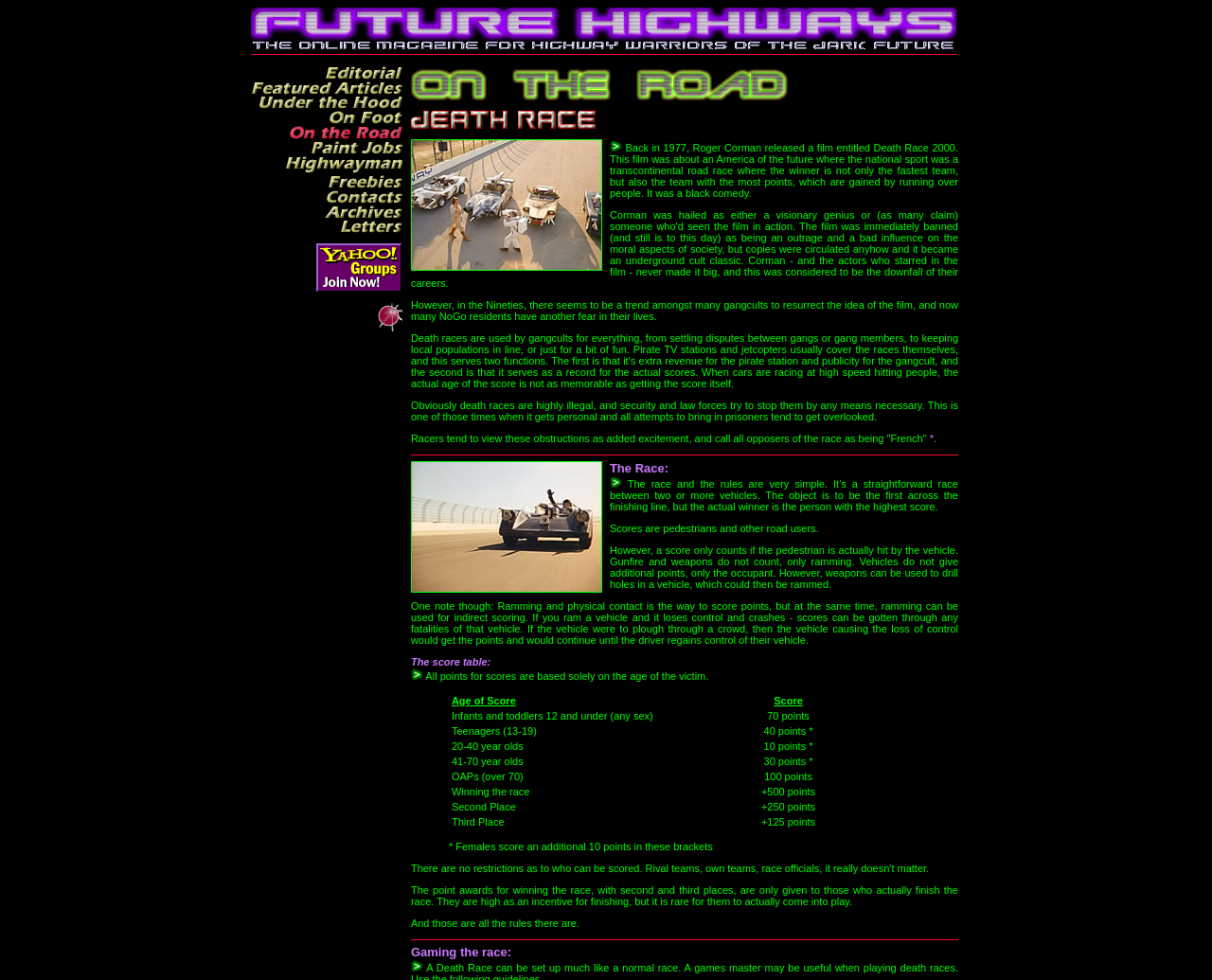Analyze the image and deliver a detailed answer to the question: What is the highest score awarded?

According to the score table on the webpage, the highest score awarded is 70 points, which is for infants and toddlers aged 12 and under.